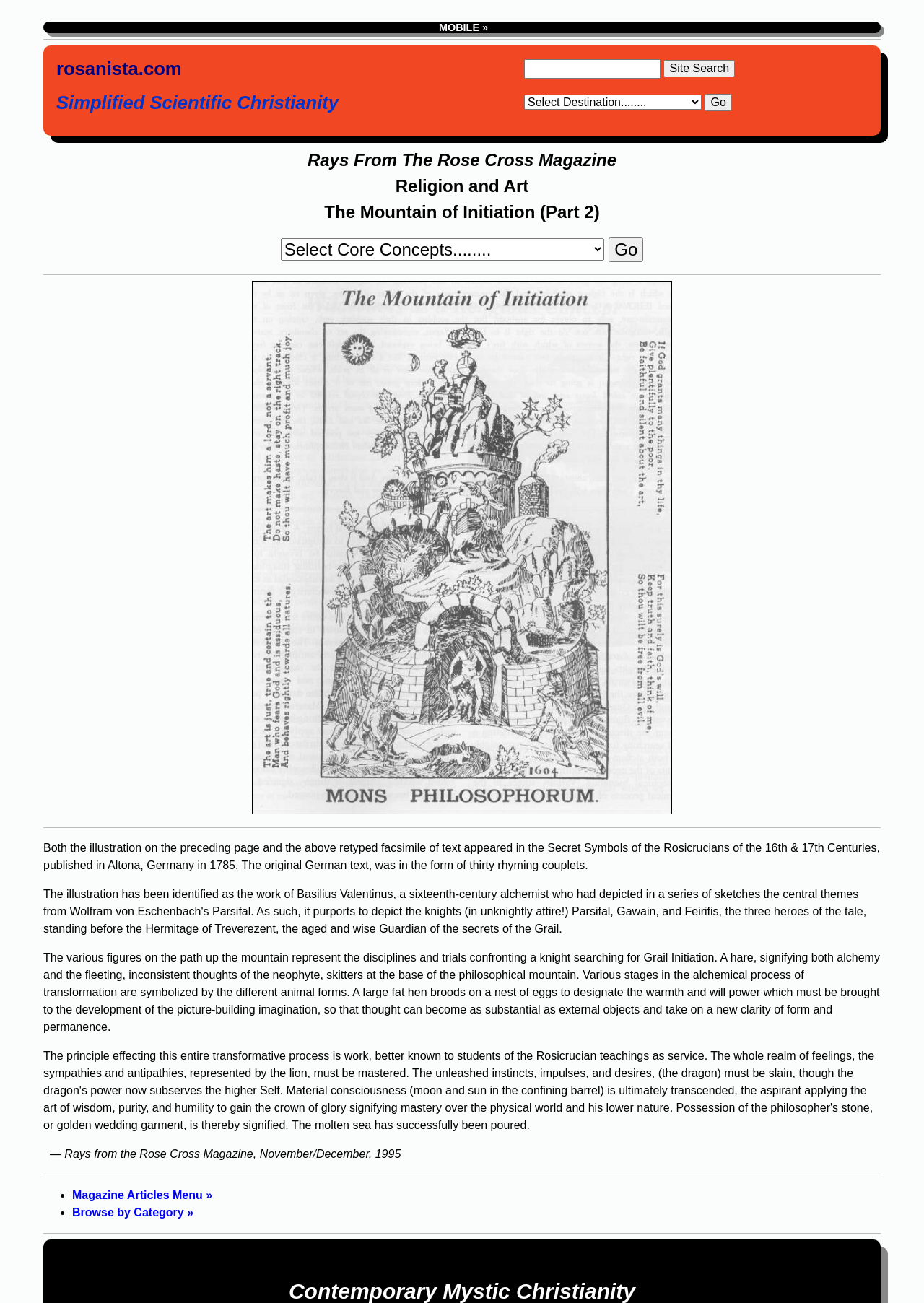What is the theme of the magazine article?
Respond to the question with a well-detailed and thorough answer.

The theme of the magazine article can be inferred from the static text 'Religion and Art' above the title of the article, which suggests that the article is related to the intersection of religion and art.